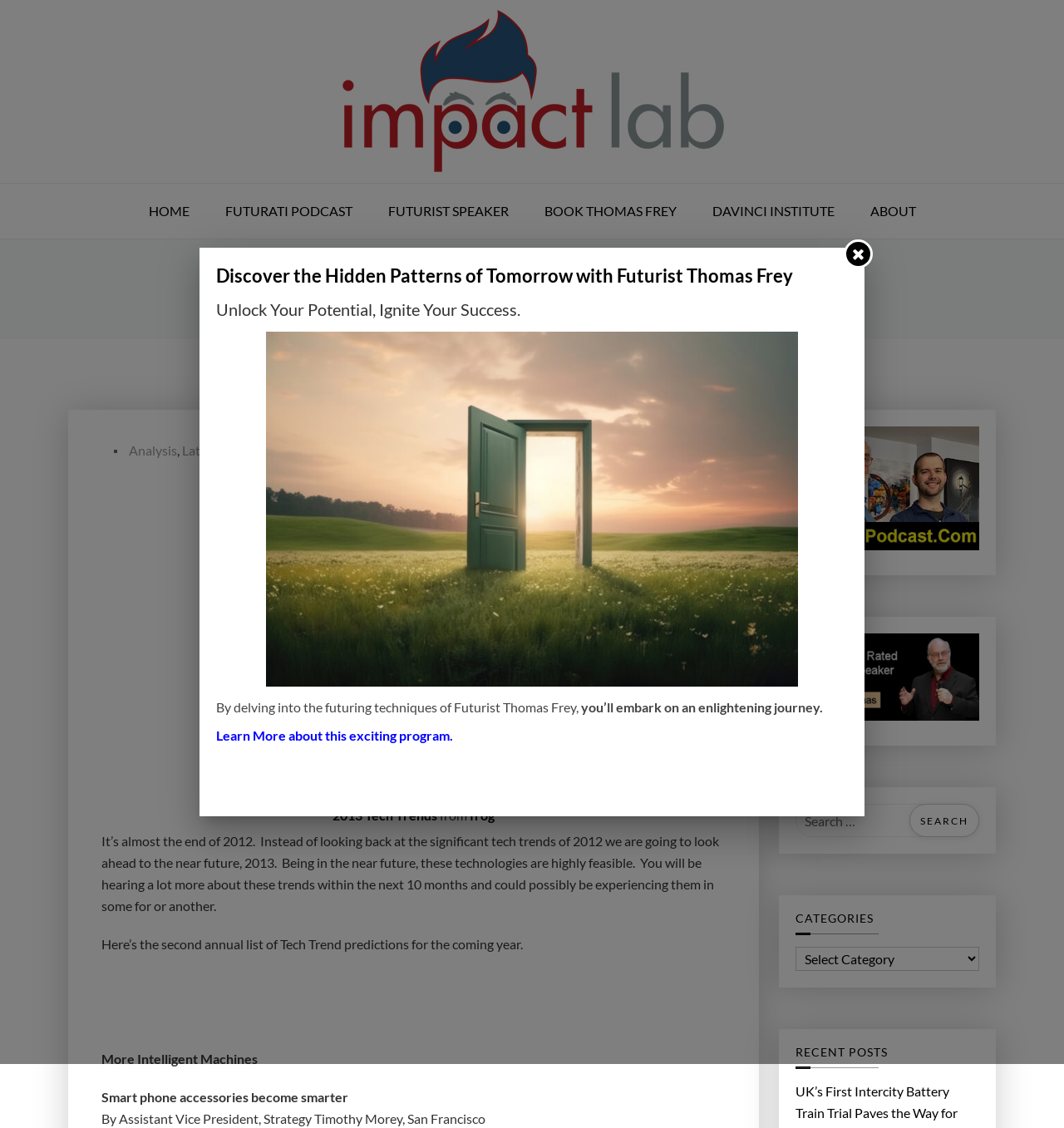Identify the bounding box coordinates of the clickable region necessary to fulfill the following instruction: "Click on the 'FUTURATI PODCAST' link". The bounding box coordinates should be four float numbers between 0 and 1, i.e., [left, top, right, bottom].

[0.196, 0.163, 0.346, 0.211]